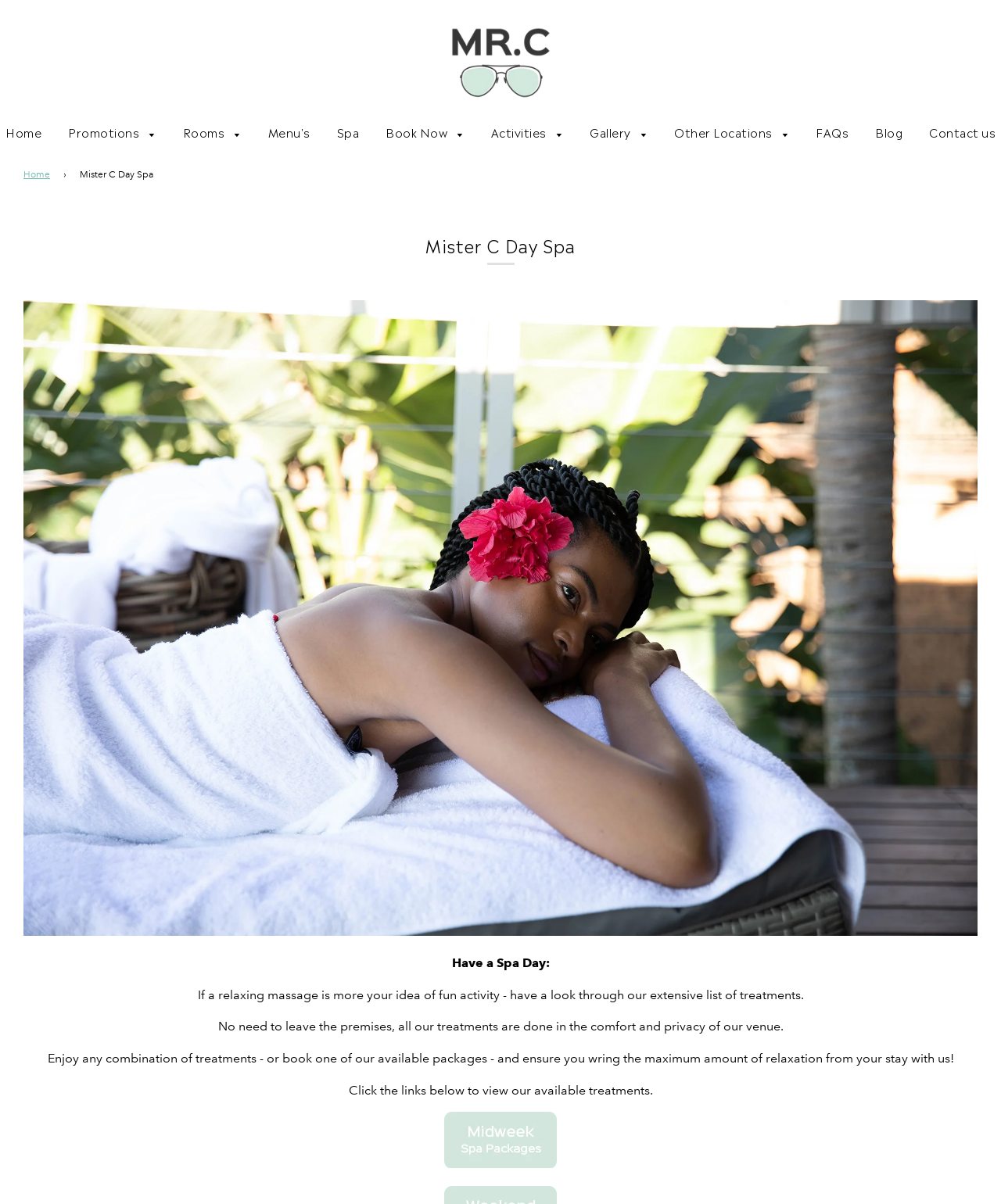Generate the title text from the webpage.

Mister C Day Spa